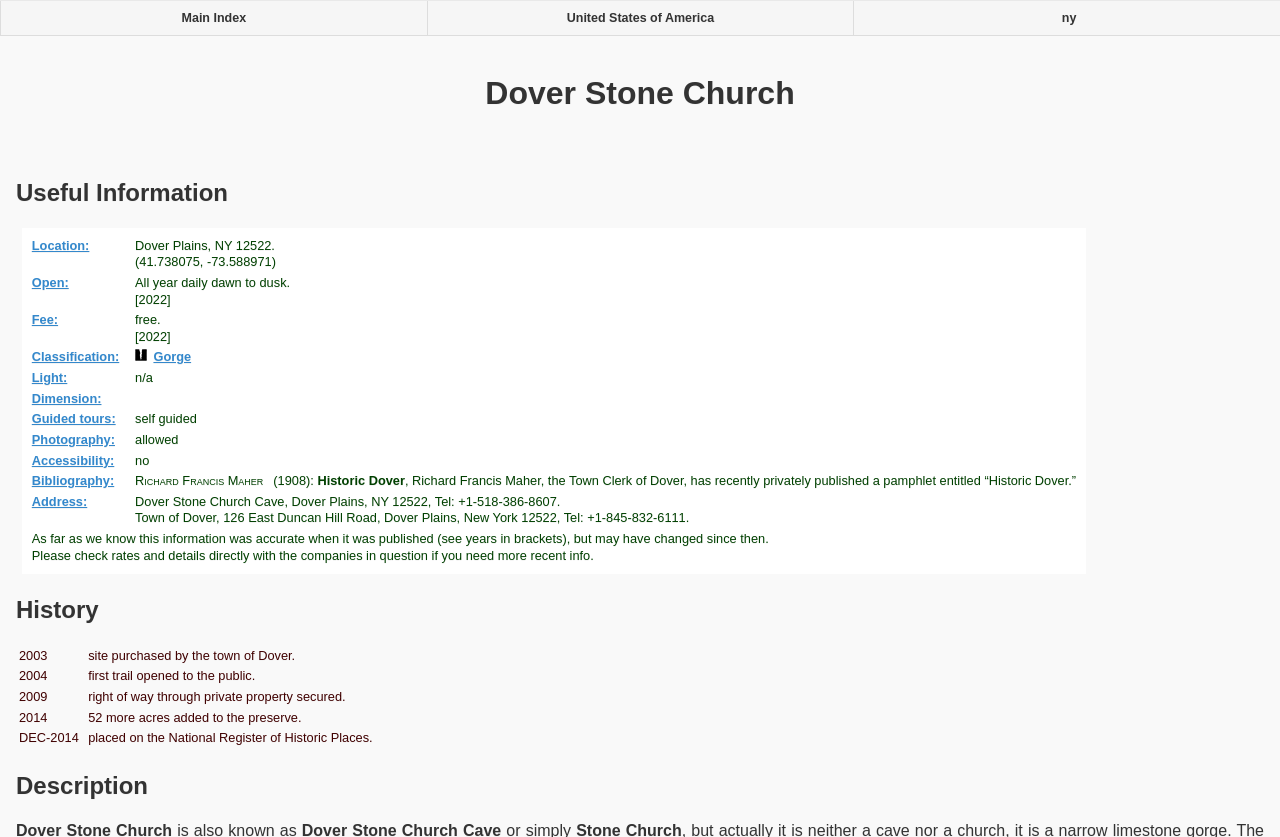What is the classification of Dover Stone Church?
Give a single word or phrase as your answer by examining the image.

Gorge